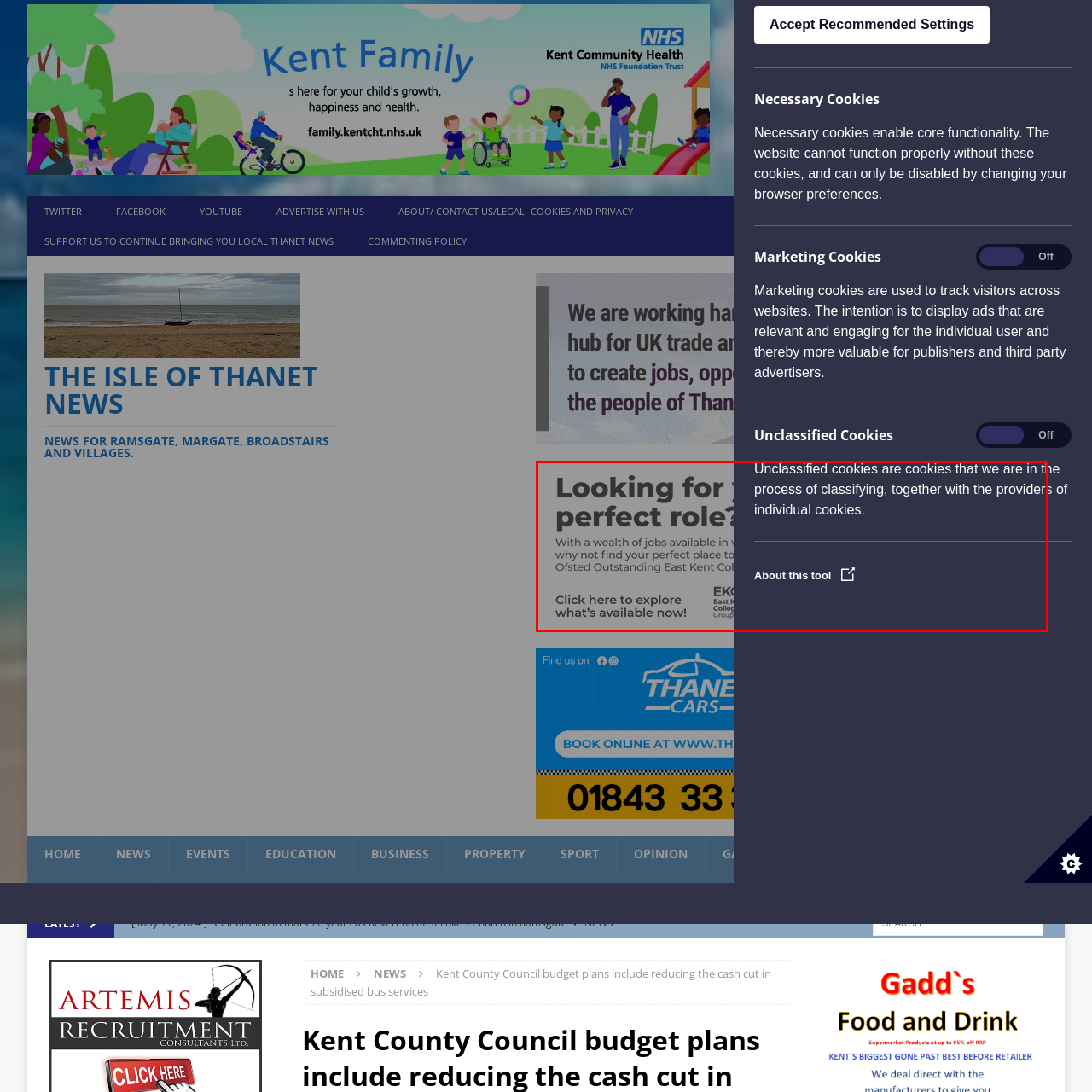What is the purpose of the advertisement?
Focus on the image highlighted within the red borders and answer with a single word or short phrase derived from the image.

Job opportunities